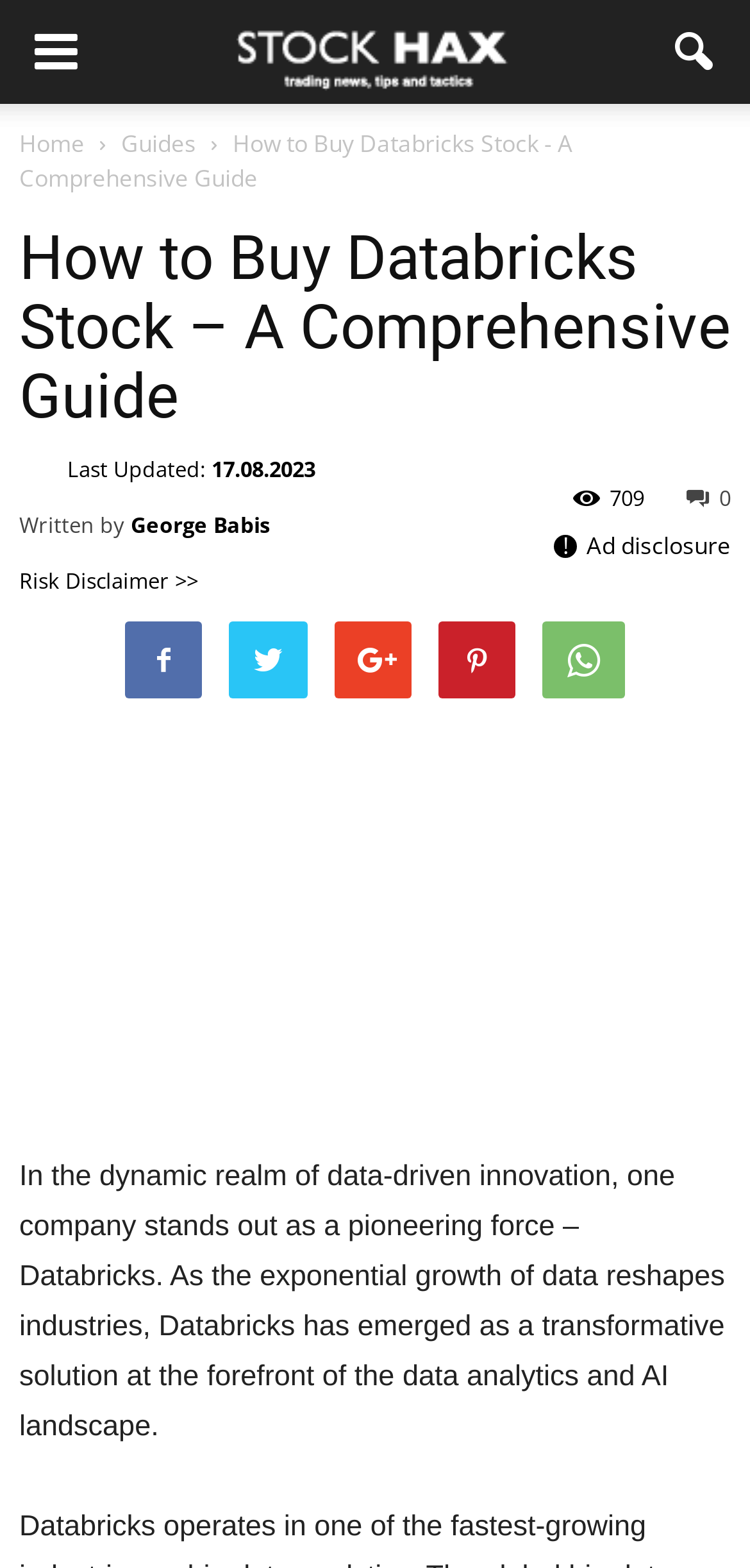Generate an in-depth caption that captures all aspects of the webpage.

This webpage is a comprehensive guide on how to buy Databricks stock. At the top left corner, there is a link with a icon, followed by an image of "StockHax" logo. On the top right corner, there is a button with an icon. Below the logo, there are three links: "Home", "Guides", and the title of the webpage "How to Buy Databricks Stock - A Comprehensive Guide", which is also a header.

Below the title, there is a section with the last updated date, the author's name "George Babis" with a link to his profile, and an avatar photo. There is also a "Risk Disclaimer" link and an "Ad disclosure" text. On the right side of this section, there is a link with an icon and a text "709".

Further down, there are five social media links with icons. Below these links, there is a large figure or image that takes up most of the width of the page. The main content of the webpage starts below this figure, with a paragraph of text that introduces Databricks as a pioneering force in the data analytics and AI landscape.